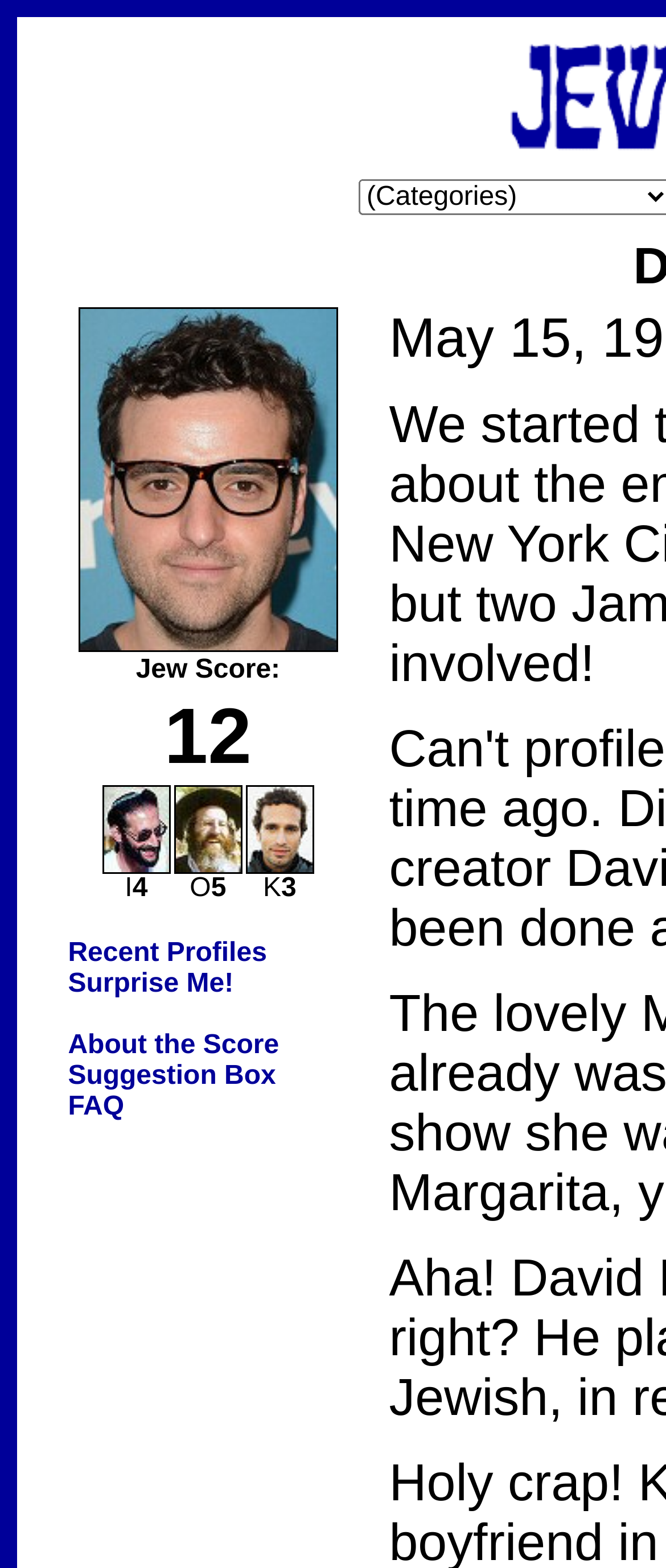What is the Jew Score of David Krumholtz?
Using the image, provide a detailed and thorough answer to the question.

The Jew Score is displayed in a table on the webpage, with the label 'Jew Score:' and the value '12' in the adjacent cell.